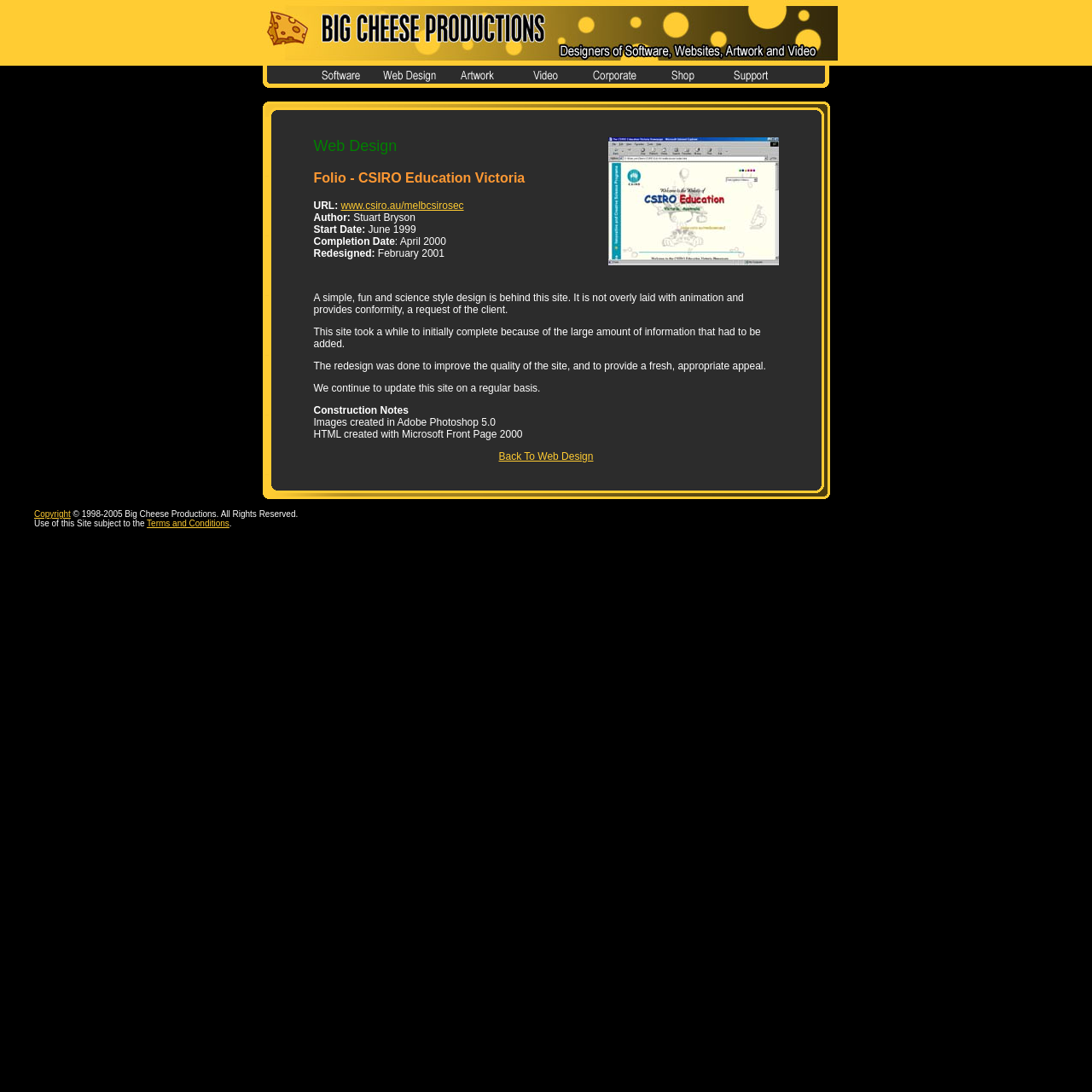How many menu items are there in the top navigation bar?
Make sure to answer the question with a detailed and comprehensive explanation.

The top navigation bar contains 6 menu items, which are 'Software', 'Web Design', 'Artwork', 'Video', 'Corporate', and 'Shop', each of which is a link element.